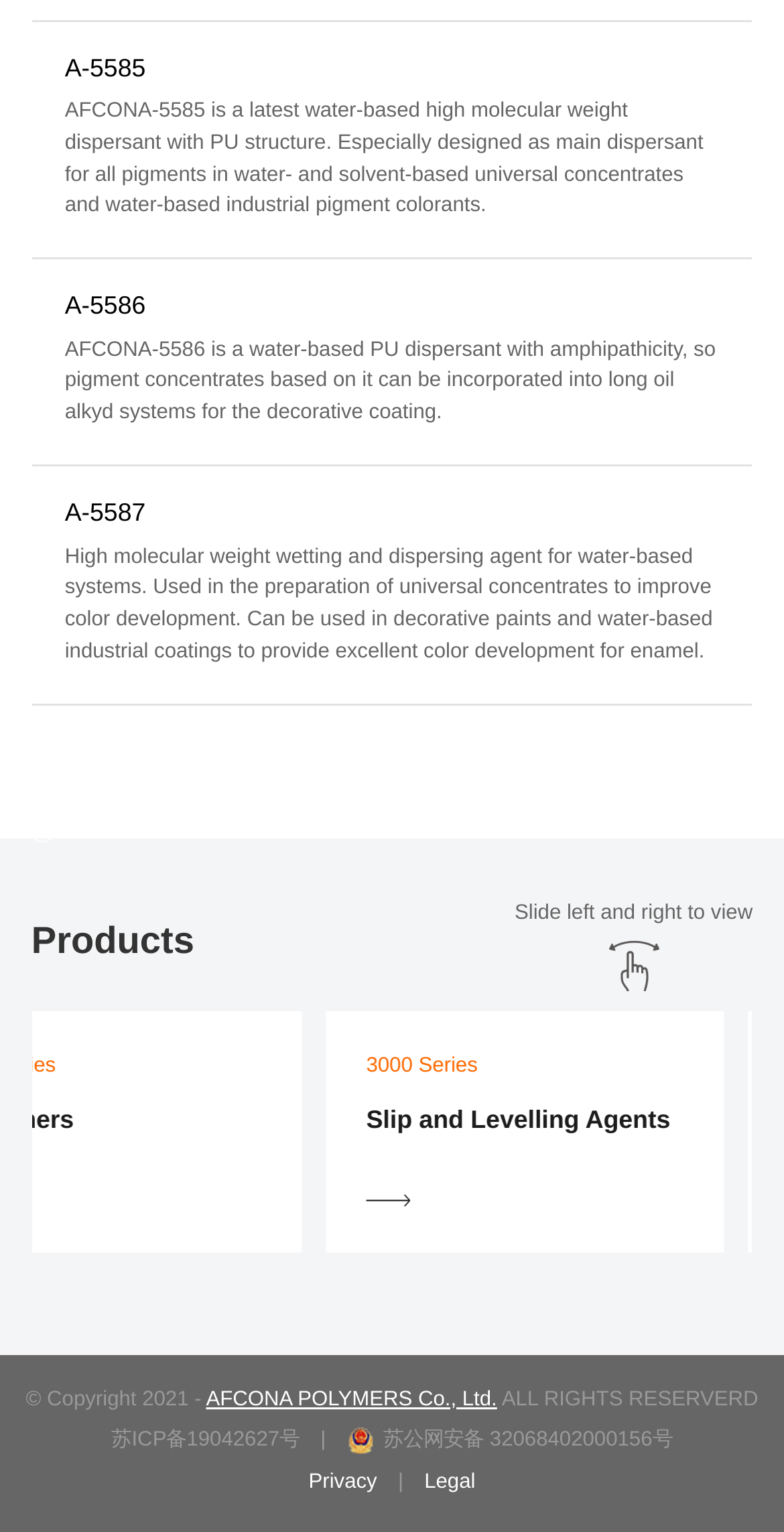Provide the bounding box coordinates of the HTML element this sentence describes: "苏公网安备 32068402000156号". The bounding box coordinates consist of four float numbers between 0 and 1, i.e., [left, top, right, bottom].

[0.442, 0.934, 0.858, 0.948]